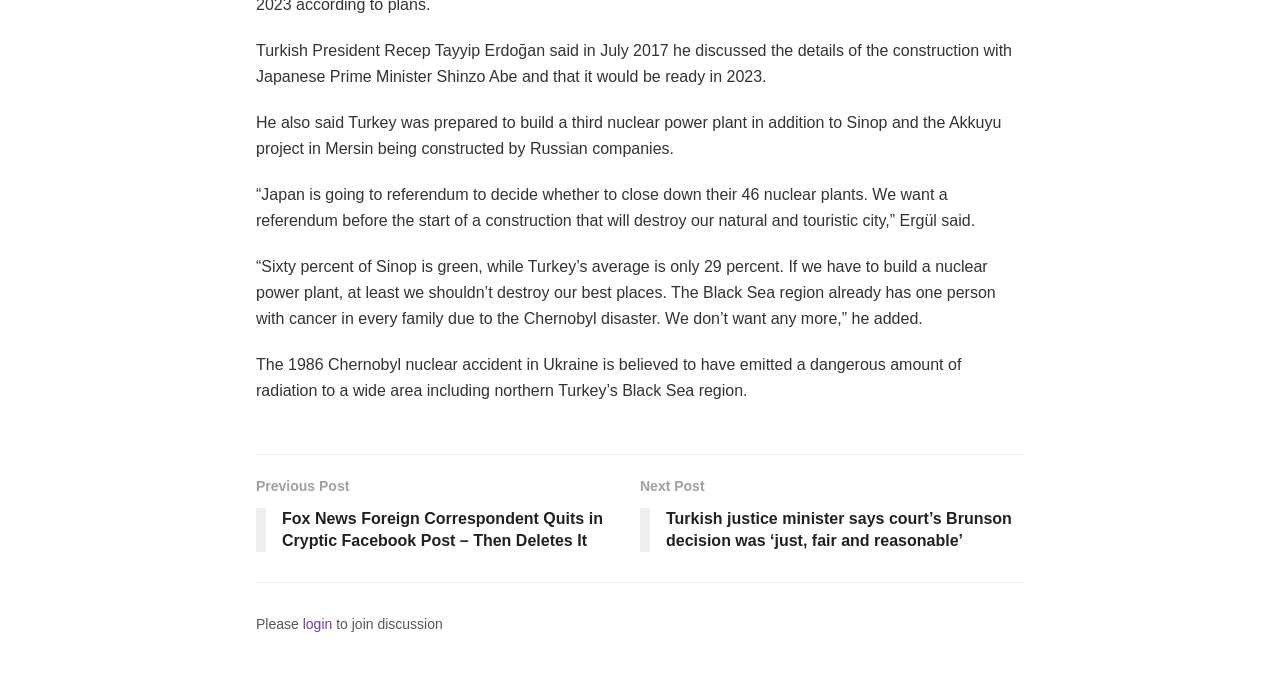Give a concise answer of one word or phrase to the question: 
What is the title of the previous post?

Fox News Foreign Correspondent Quits in Cryptic Facebook Post – Then Deletes It